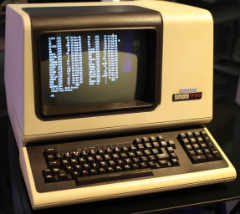Explain in detail what you see in the image.

The image features a vintage terminal or microcomputer, prominent for its classic design reminiscent of early computing technology. The machine has a distinctive beige exterior, indicative of the era's aesthetics, and is equipped with a keyboard that suggests a tactile, hands-on user experience. The screen displays scrolling text, likely representing a command-line interface or programming output, a hallmark of early computing environments.

This type of computer represents a significant period in technology, where the functionality was prioritized in a straightforward user interface. The model's roots can typically be traced back to the late 1970s and early 1980s, emphasizing both the evolution of computing hardware and the pioneering developments in software during that time. Such machines were often the first steps into programming for many enthusiasts and professionals, laying the groundwork for the sophisticated systems we encounter today.